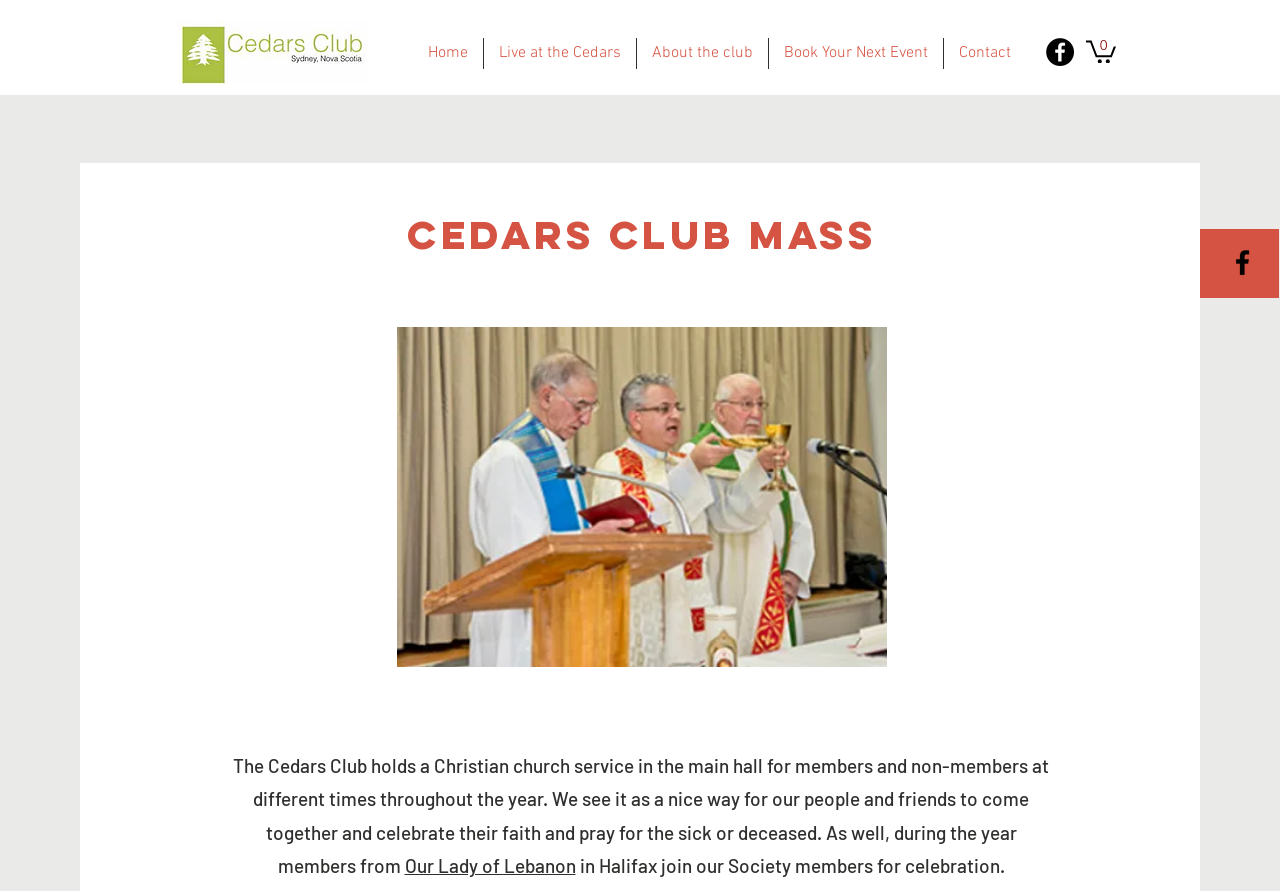Identify the bounding box coordinates for the element you need to click to achieve the following task: "Book Your Next Event". The coordinates must be four float values ranging from 0 to 1, formatted as [left, top, right, bottom].

[0.6, 0.043, 0.736, 0.077]